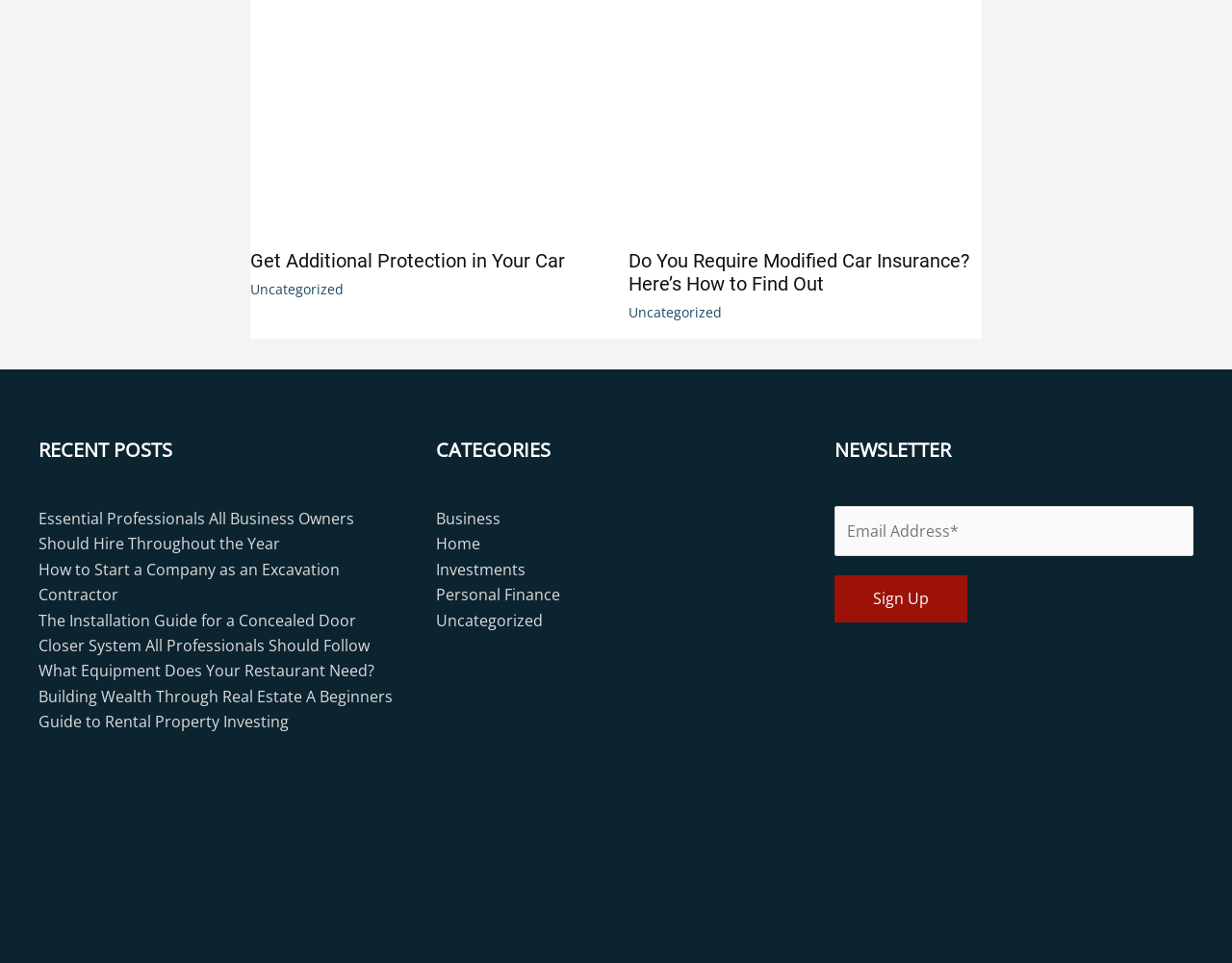Identify the bounding box of the UI component described as: "Uncategorized".

[0.51, 0.315, 0.586, 0.334]